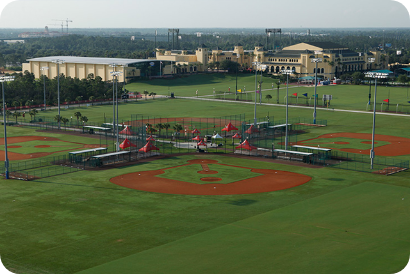Give an elaborate caption for the image.

The image showcases a panoramic view of the HESS® Sports Fields located at the ESPN Wide World of Sports Complex in Orlando, Florida. This expansive athletic venue features well-maintained grass fields designed for outdoor sports such as football, soccer, lacrosse, baseball, and softball. The scene includes several fenced-in areas equipped with bright red canopies, indicating preparation for sports events or training sessions. In the backdrop, prominent structures, including Champion® Stadium, are visible, emphasizing the complex's rich sporting culture. The vibrant green fields and clear blue sky create an inviting atmosphere, perfect for both amateur and professional athletes.